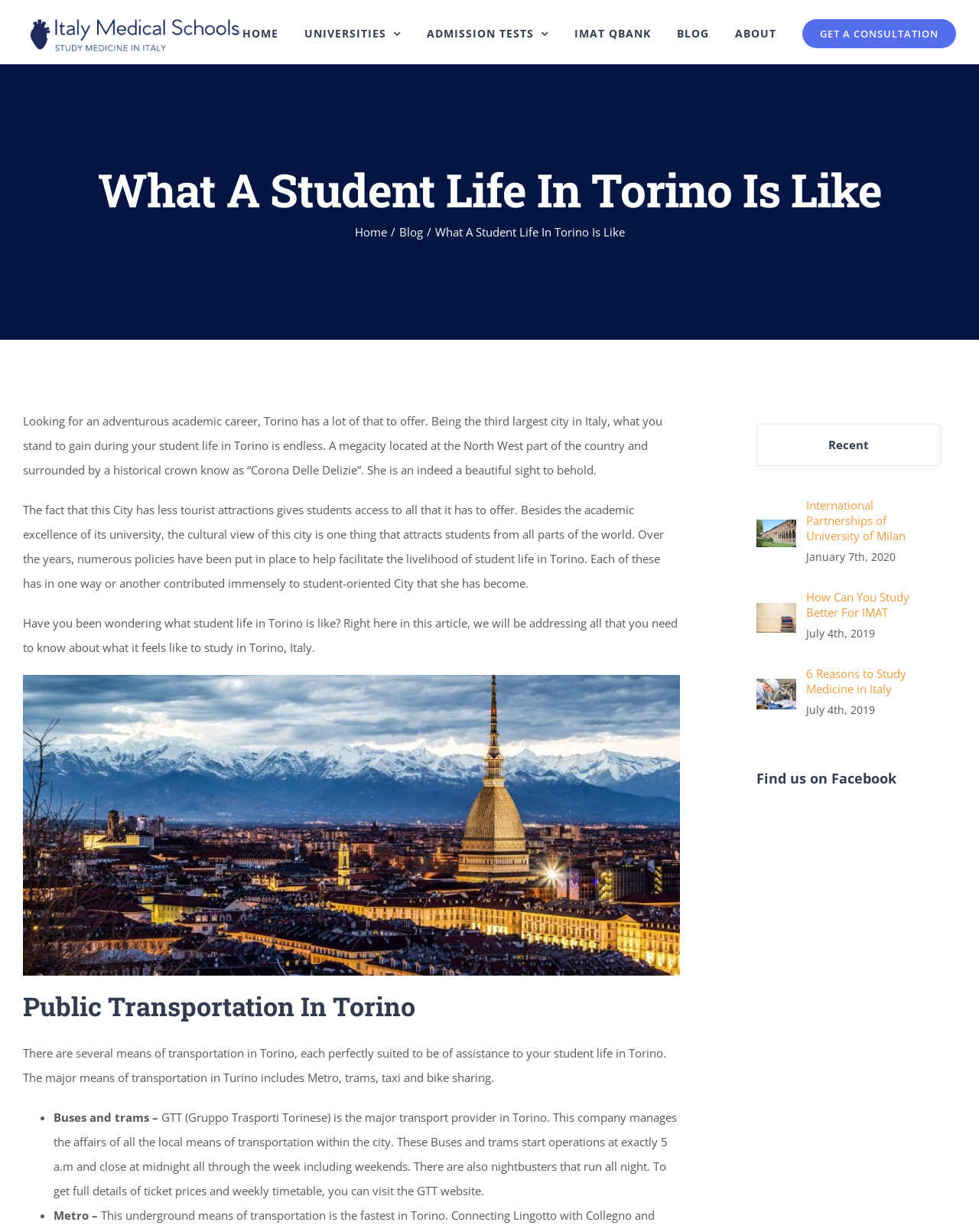Determine the bounding box coordinates of the clickable element to achieve the following action: 'Click on the 'UNIVERSITIES' link'. Provide the coordinates as four float values between 0 and 1, formatted as [left, top, right, bottom].

[0.311, 0.0, 0.409, 0.052]